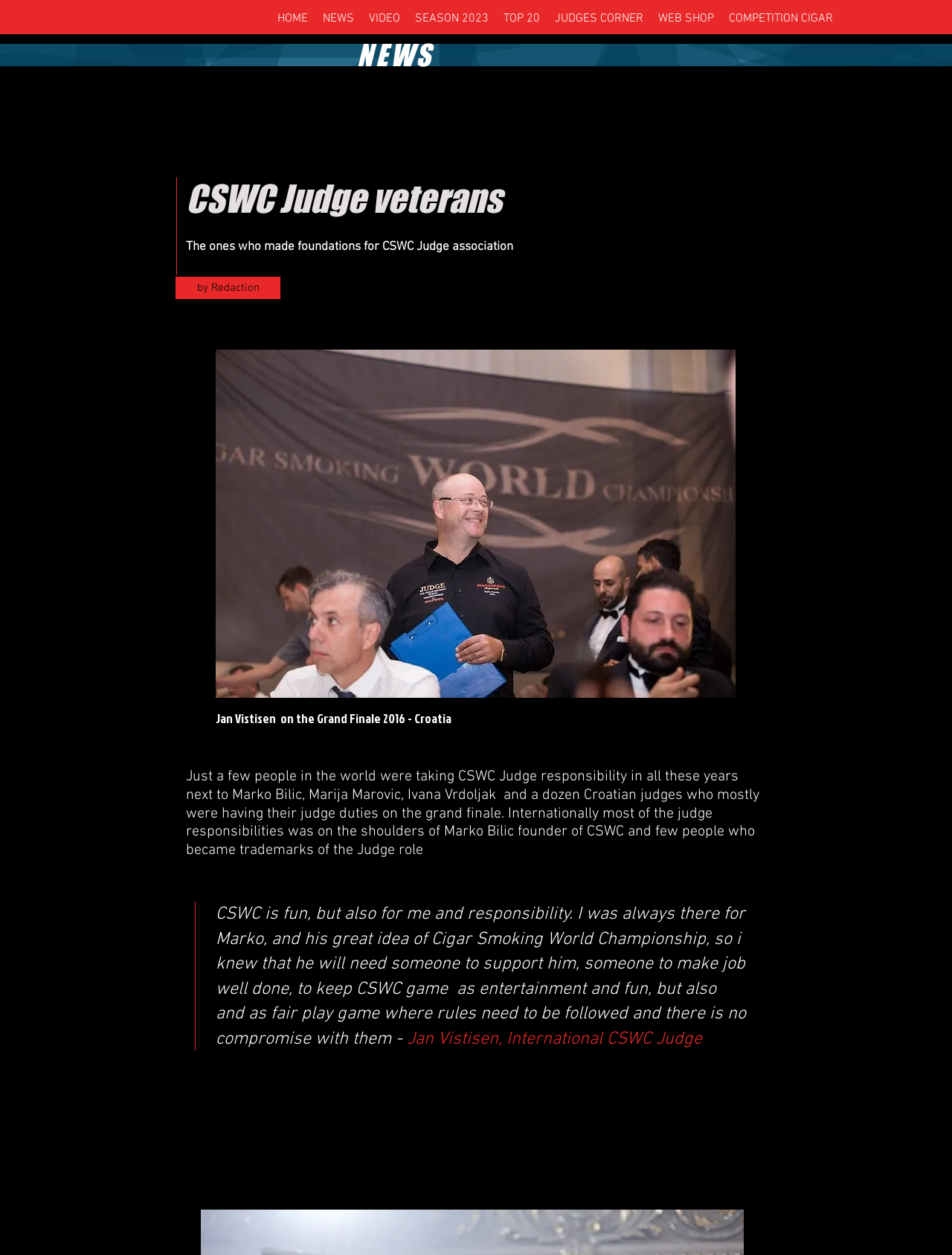What is the name of the event where Jan Vistisen was a judge in 2016?
Based on the image, answer the question with as much detail as possible.

I found the answer by reading the text on the webpage, specifically the section that mentions 'Jan Vistisen on the Grand Finale 2016 - Croatia'.